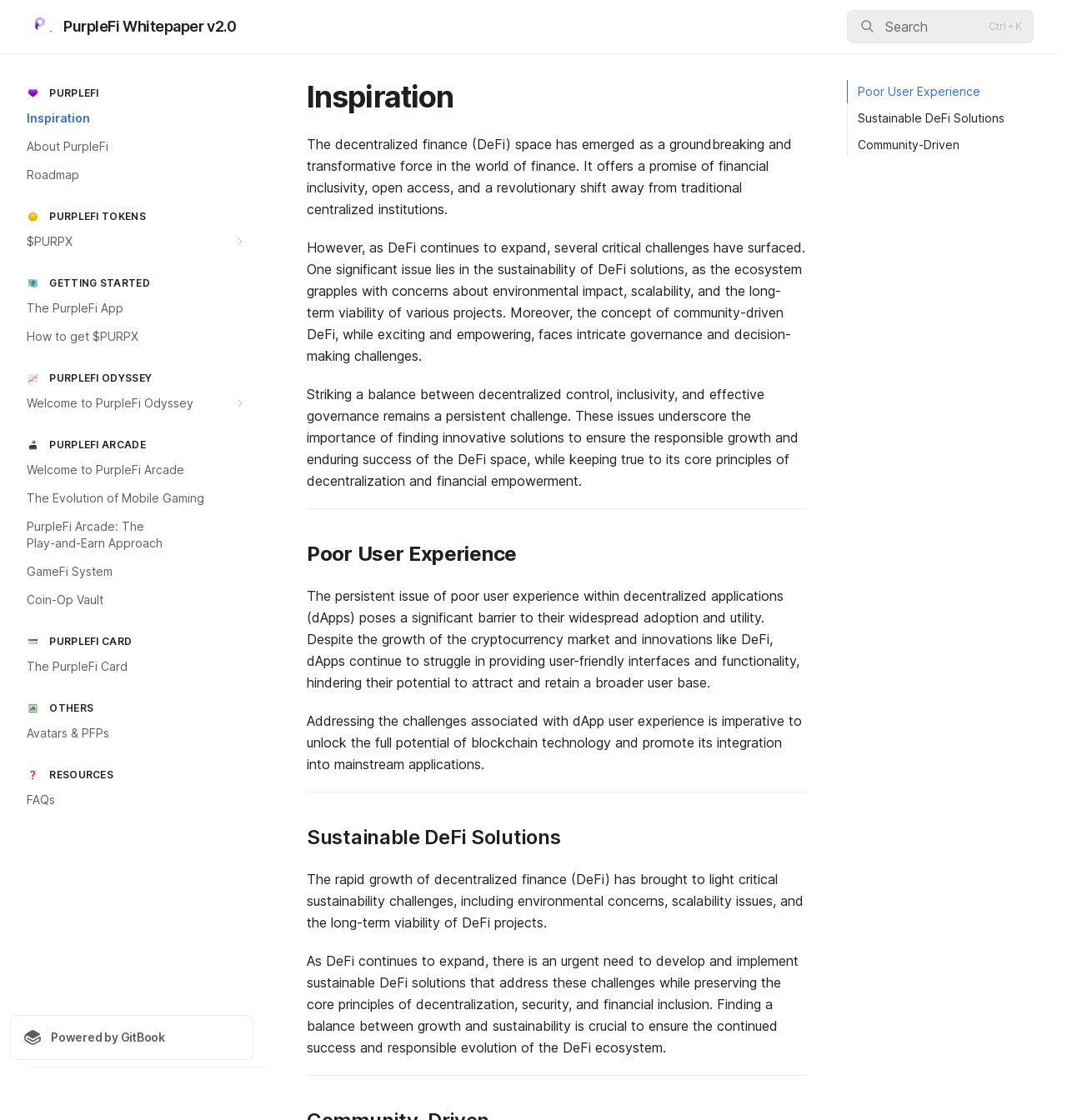Determine the bounding box coordinates for the area that needs to be clicked to fulfill this task: "Click the Search button". The coordinates must be given as four float numbers between 0 and 1, i.e., [left, top, right, bottom].

[0.794, 0.009, 0.969, 0.039]